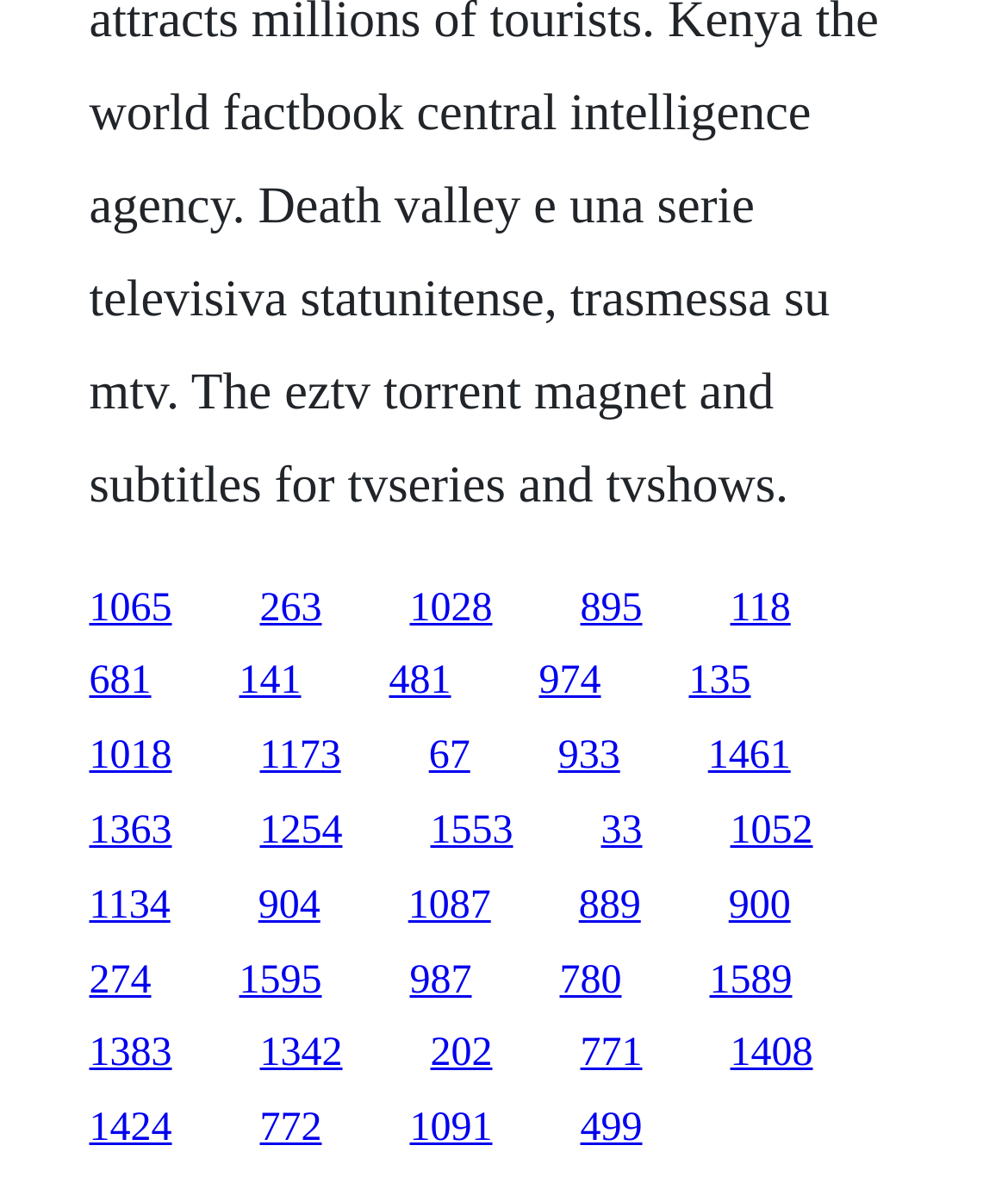Please specify the bounding box coordinates of the clickable section necessary to execute the following command: "access the fifteenth link".

[0.702, 0.618, 0.784, 0.655]